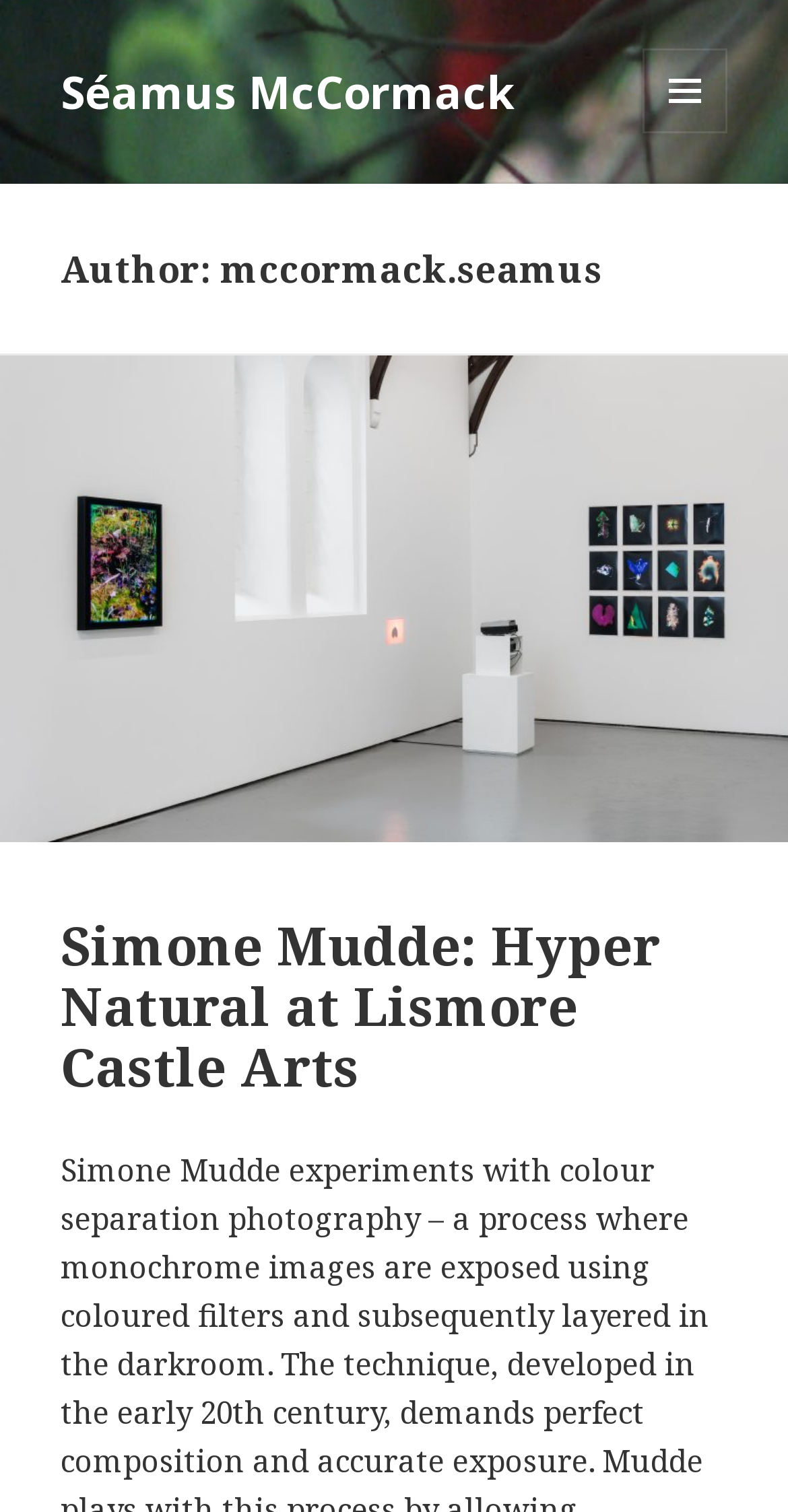For the element described, predict the bounding box coordinates as (top-left x, top-left y, bottom-right x, bottom-right y). All values should be between 0 and 1. Element description: Séamus McCormack

[0.077, 0.04, 0.654, 0.08]